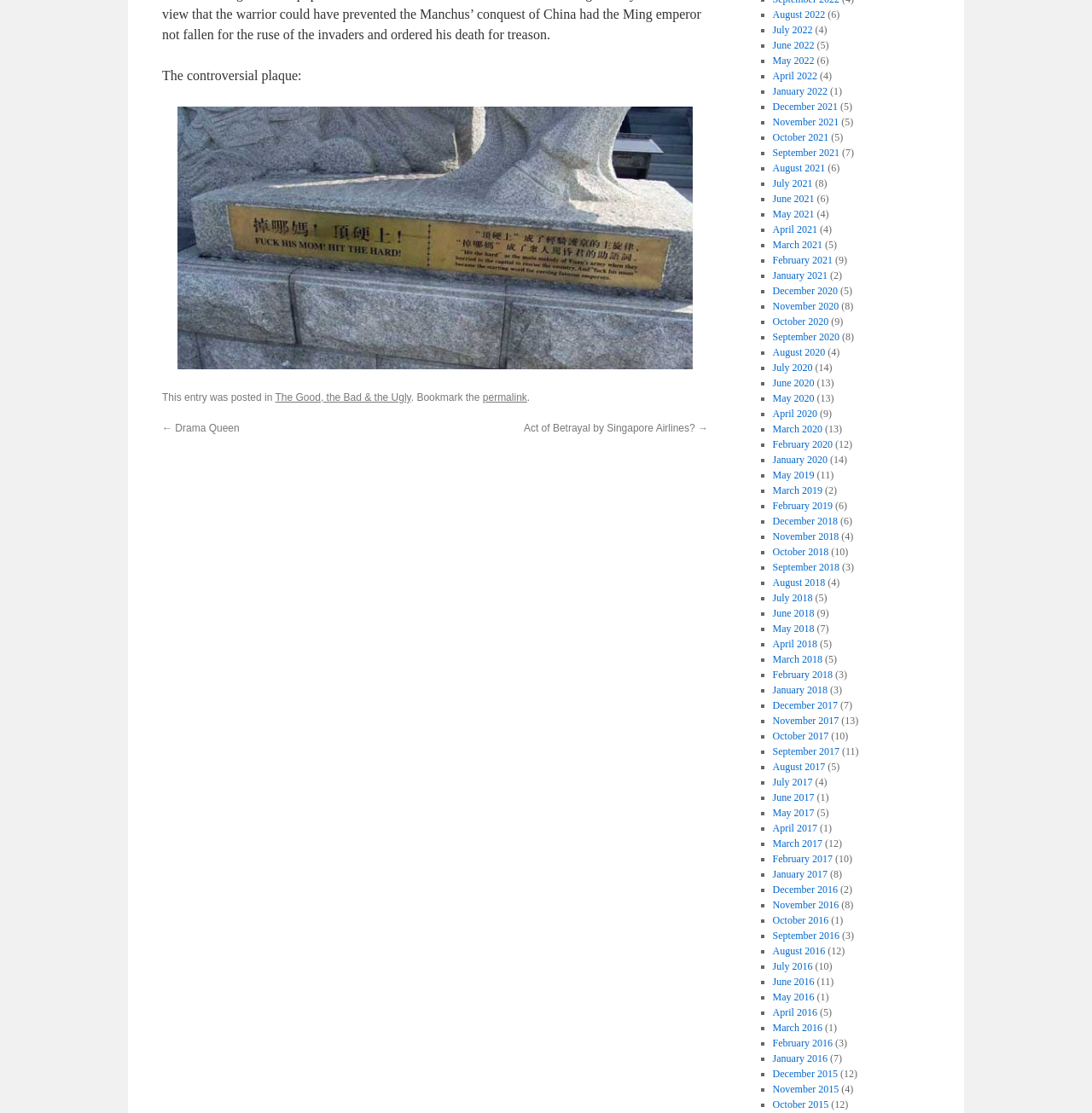What is the category of the blog post?
Look at the image and construct a detailed response to the question.

I found the category of the blog post by examining the link element with ID 92, which has the text 'The Good, the Bad & the Ugly'.